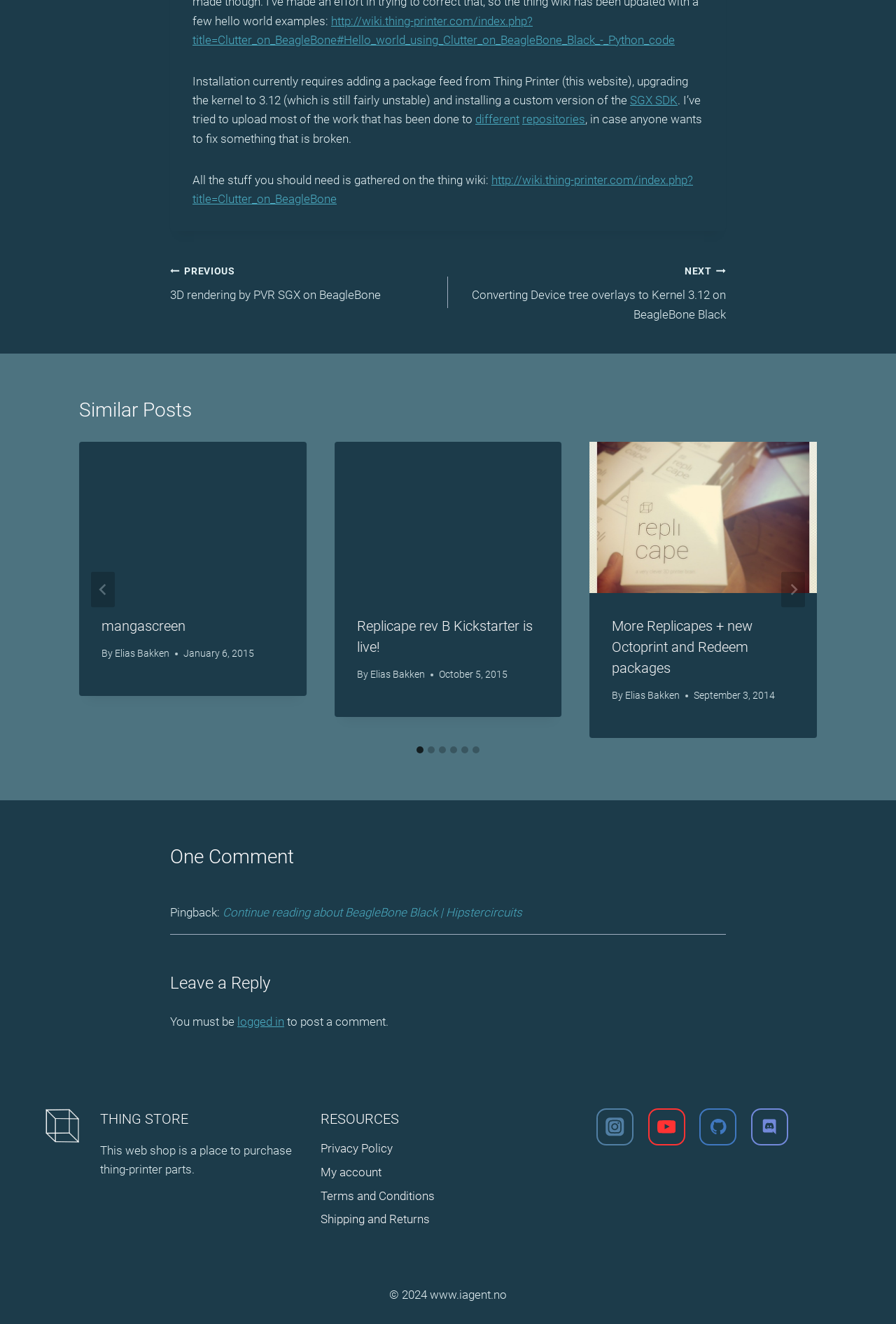Using floating point numbers between 0 and 1, provide the bounding box coordinates in the format (top-left x, top-left y, bottom-right x, bottom-right y). Locate the UI element described here: Elias Bakken

[0.128, 0.489, 0.189, 0.497]